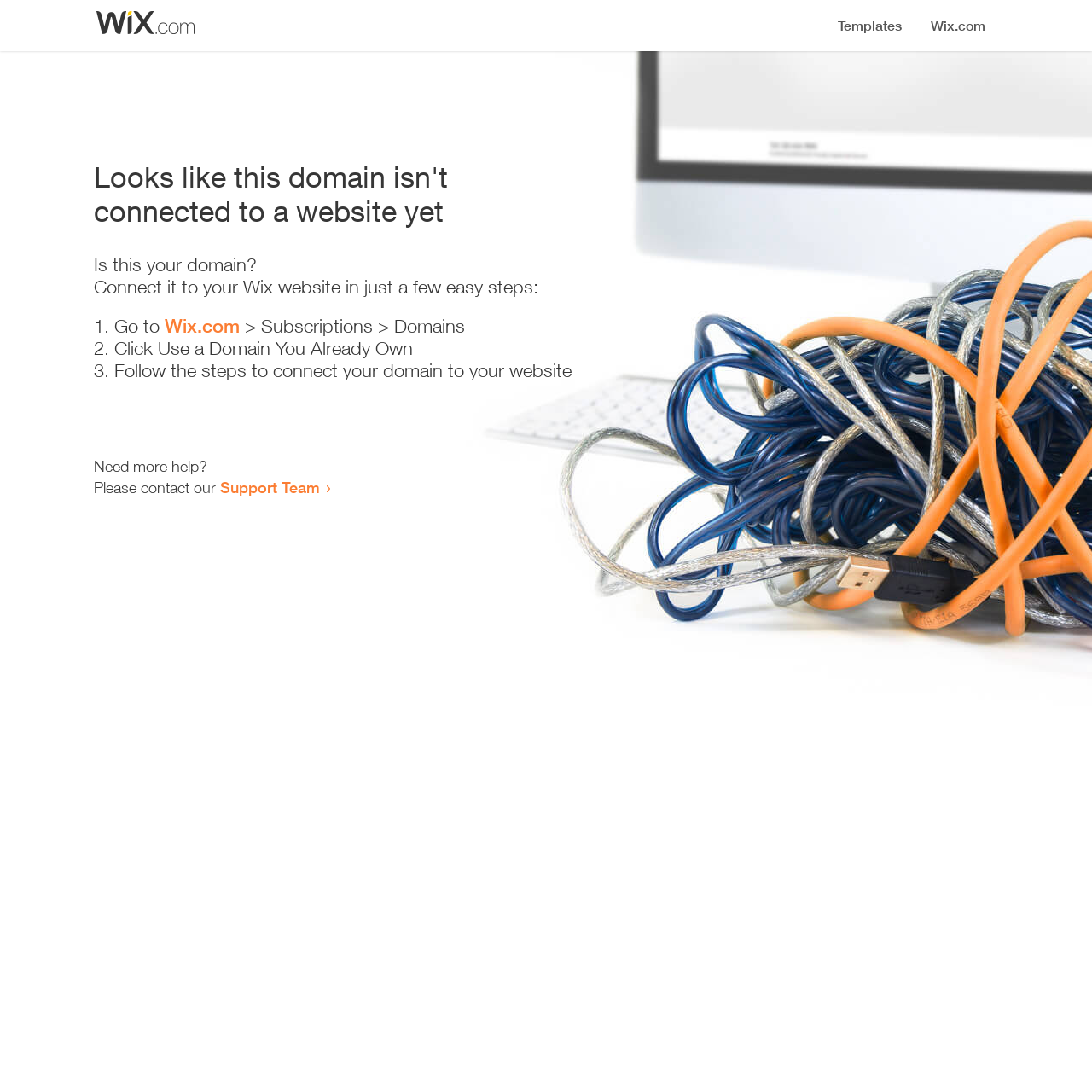Use a single word or phrase to answer the question:
What is required to connect the domain?

Wix website